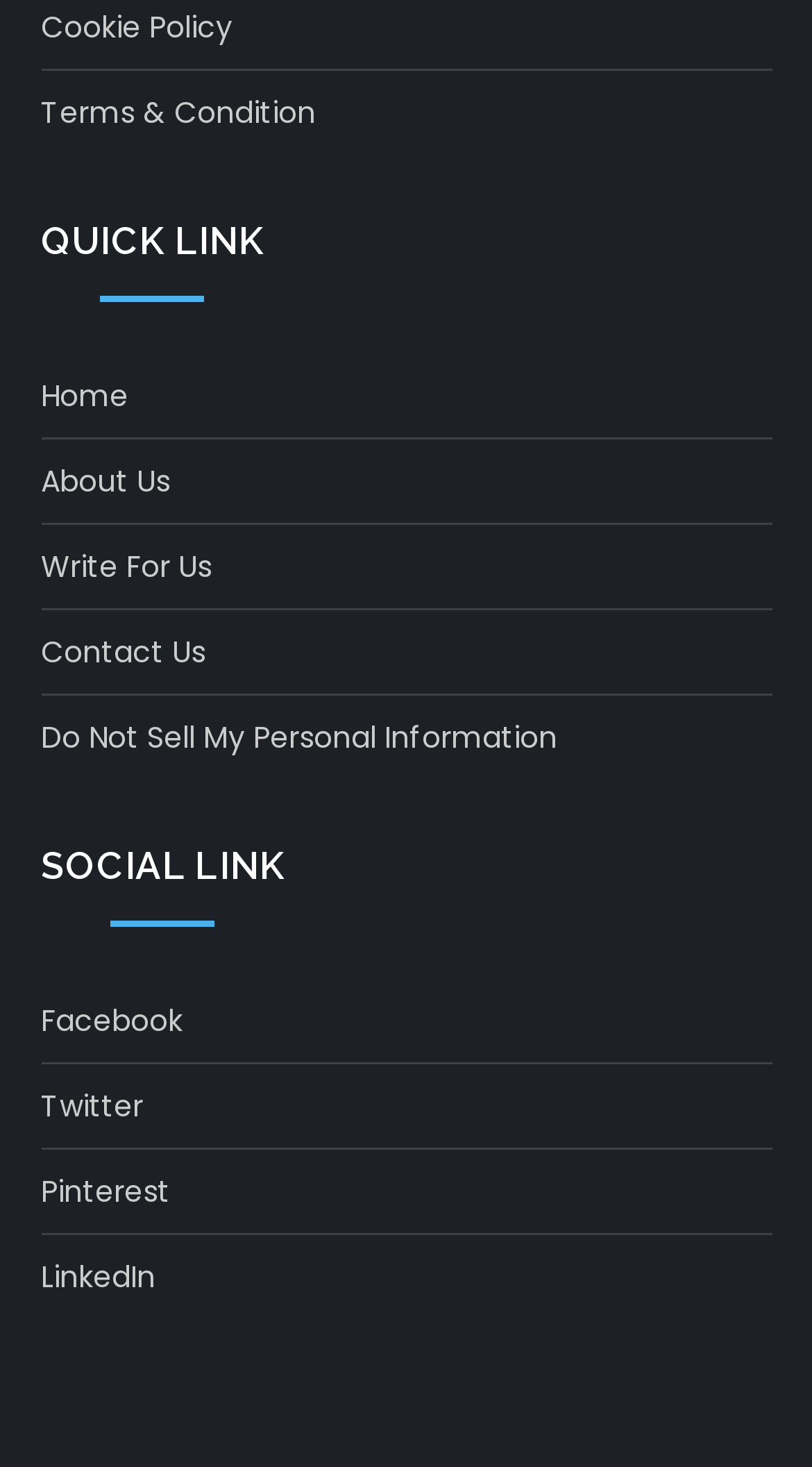Answer briefly with one word or phrase:
How many links are there in the QUICK LINK section?

5